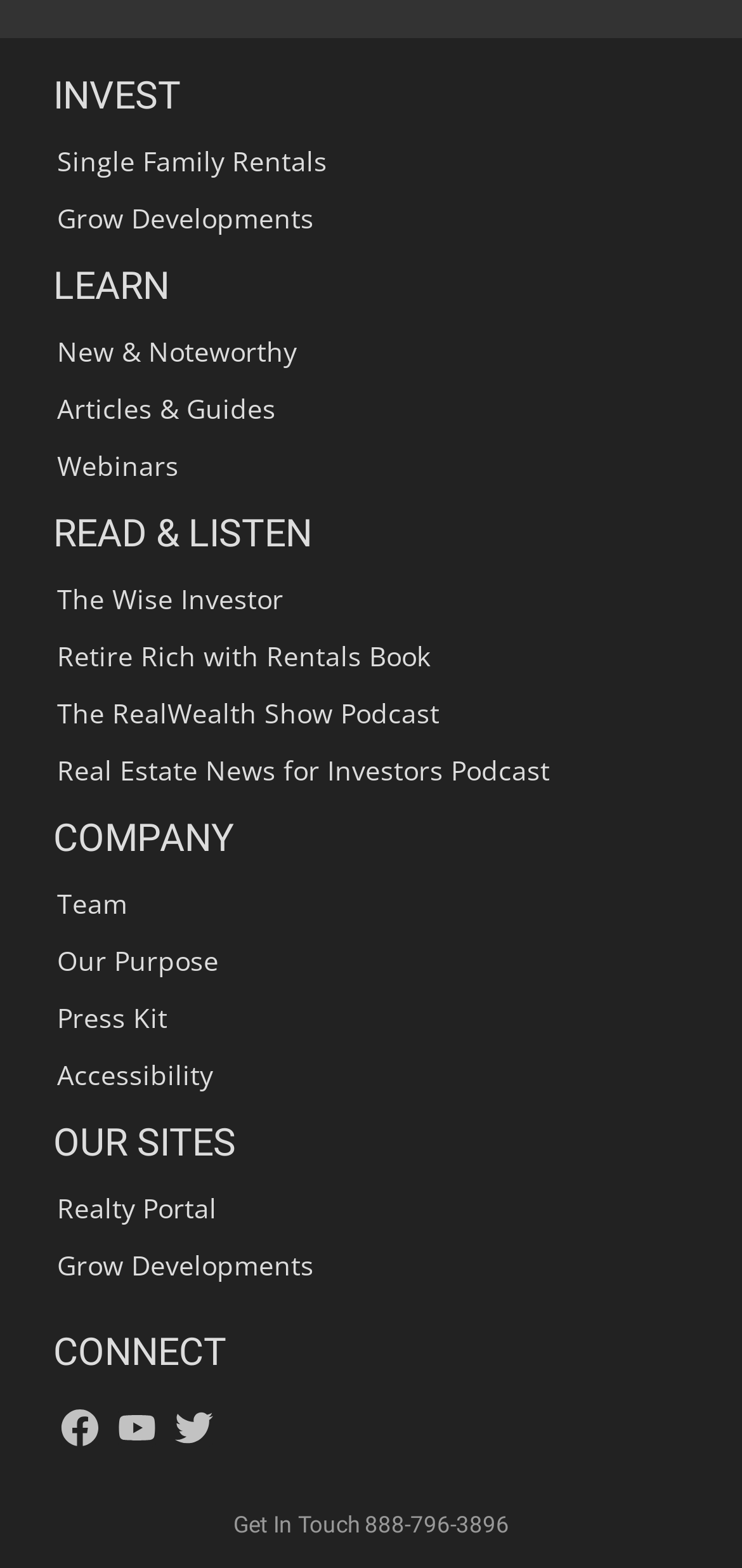Please mark the bounding box coordinates of the area that should be clicked to carry out the instruction: "Click on Single Family Rentals".

[0.026, 0.085, 0.974, 0.121]